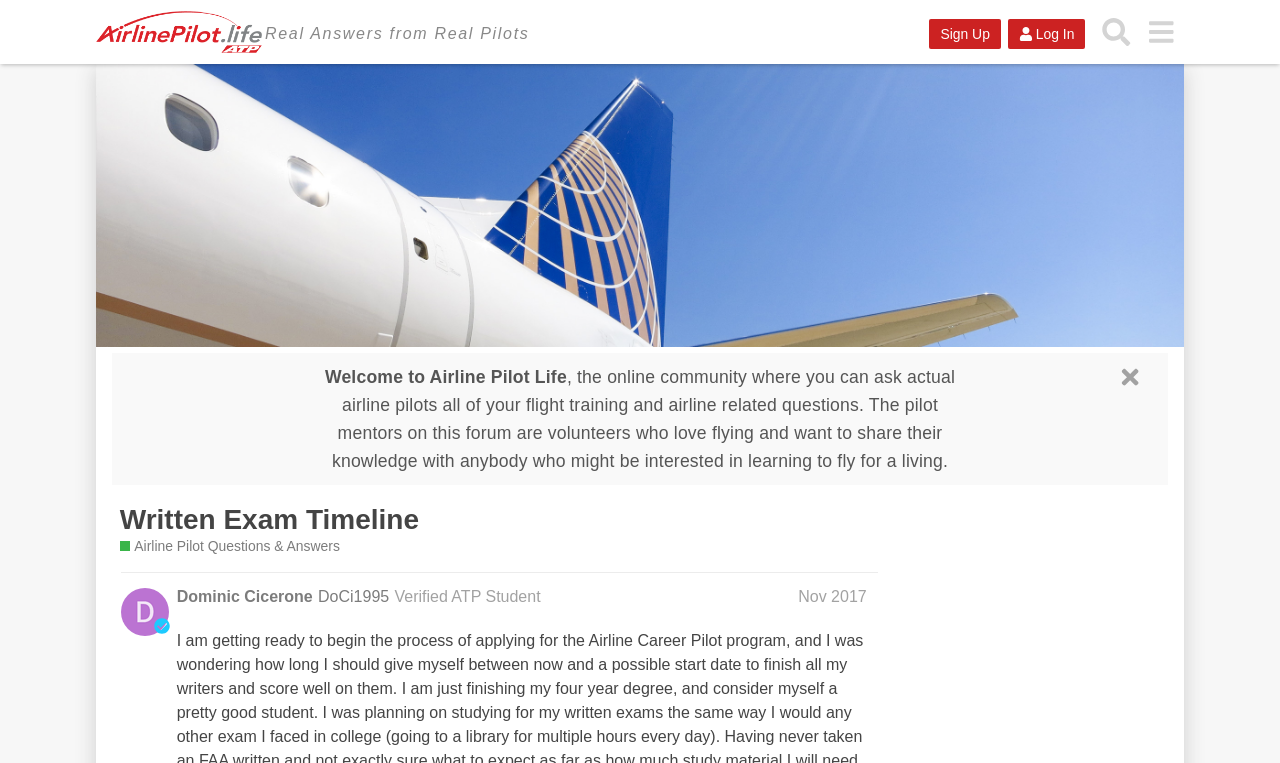What is the purpose of the online community?
Based on the image, answer the question with as much detail as possible.

The purpose of the online community is mentioned in the StaticText element ', the online community where you can ask actual airline pilots all of your flight training and airline related questions.' with bounding box coordinates [0.259, 0.481, 0.746, 0.617]. This text explains that the website is a platform for users to ask questions to airline pilots.